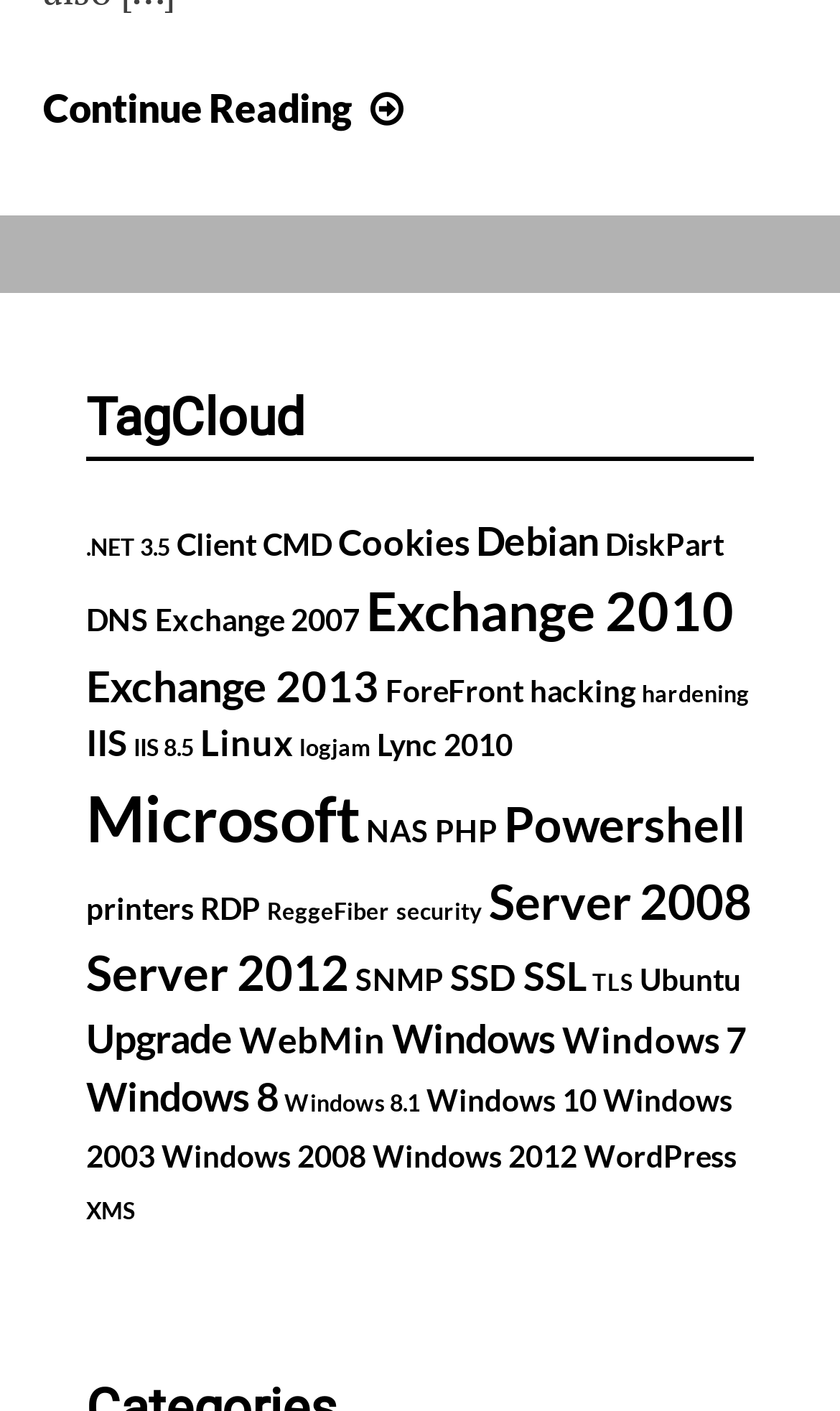Provide the bounding box coordinates of the HTML element described by the text: "FAQ".

None